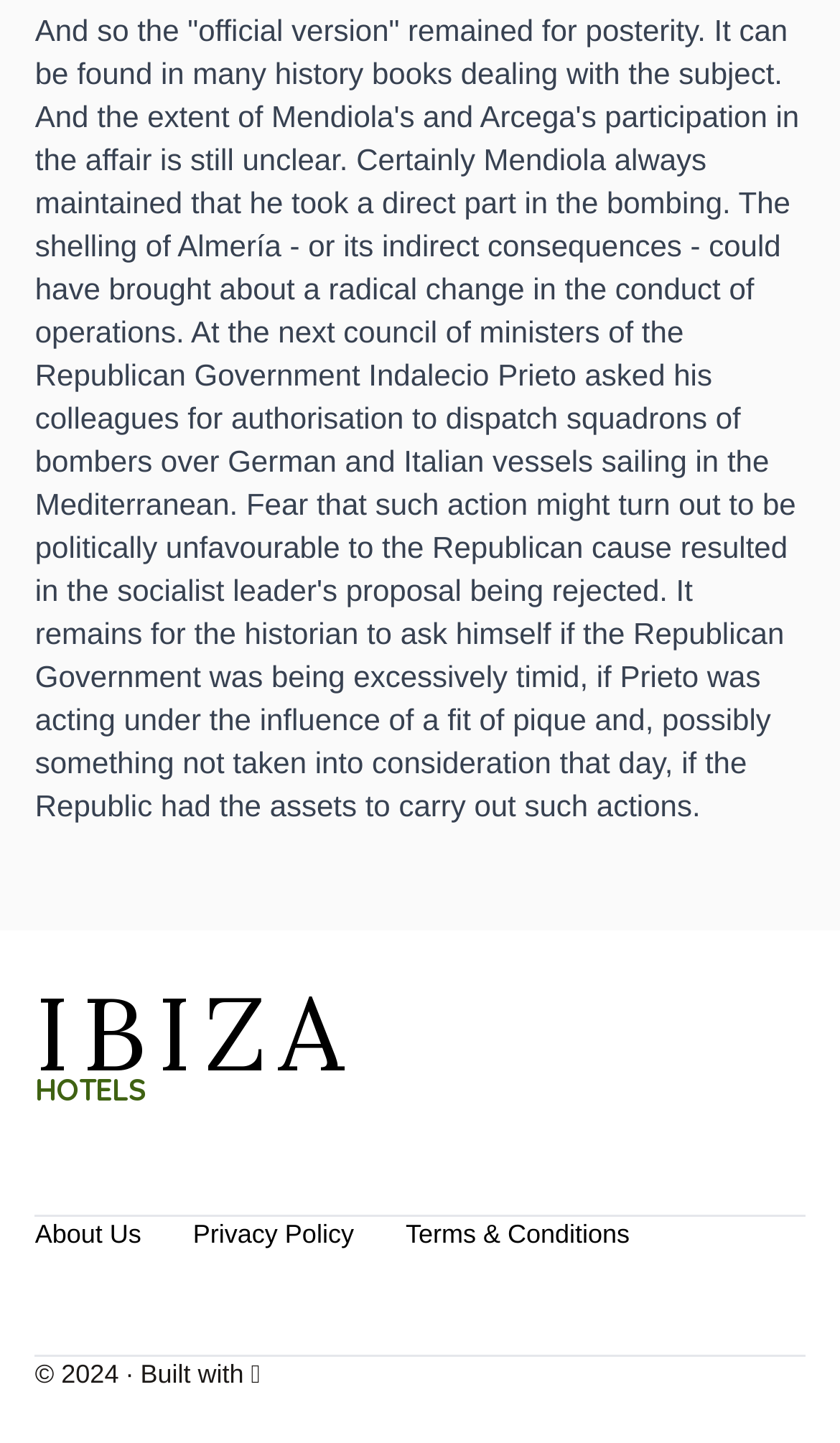Respond to the question below with a single word or phrase:
Is there a social media link in the footer?

Yes